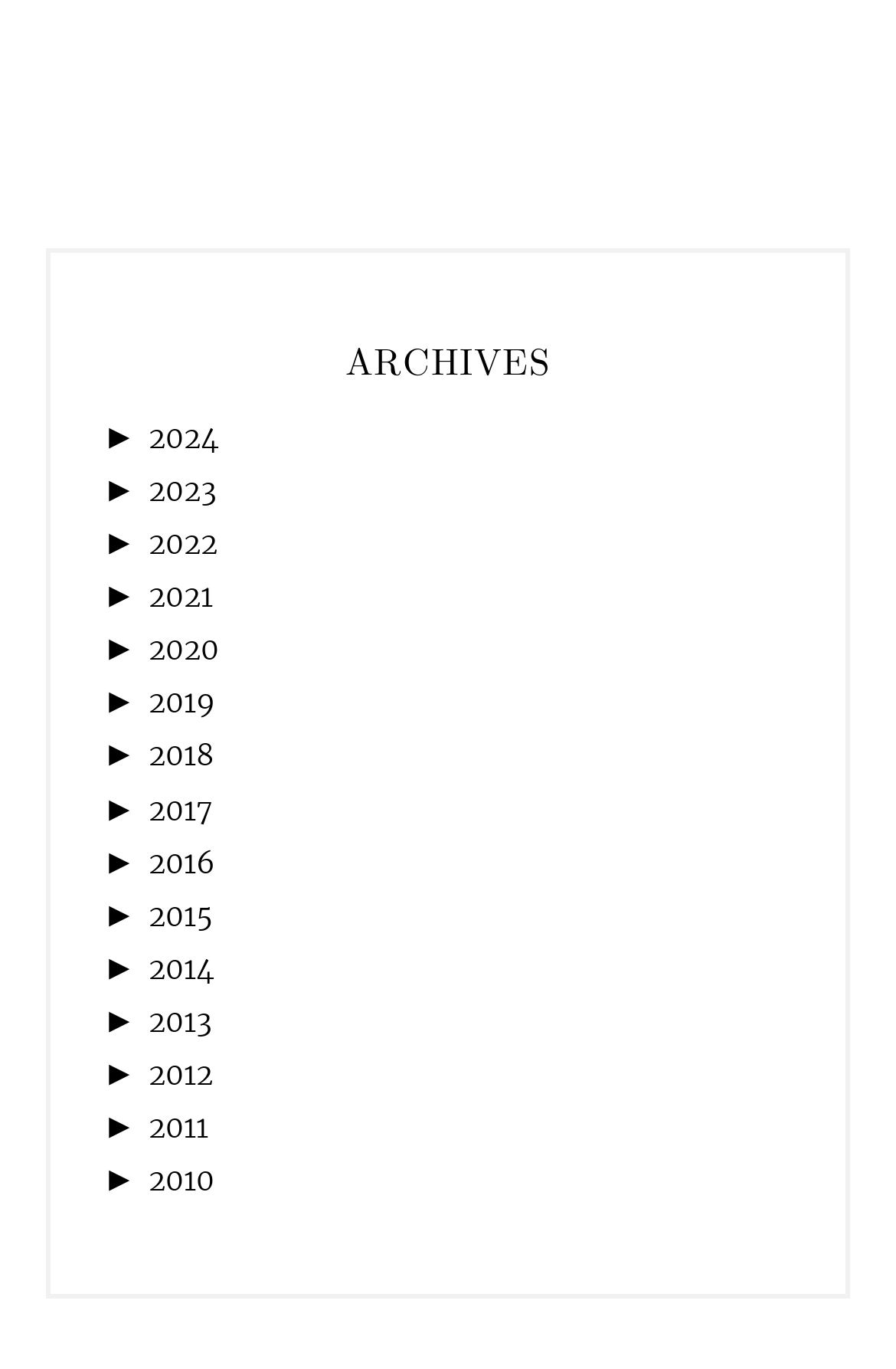Find and specify the bounding box coordinates that correspond to the clickable region for the instruction: "expand 2010".

[0.166, 0.85, 0.24, 0.875]